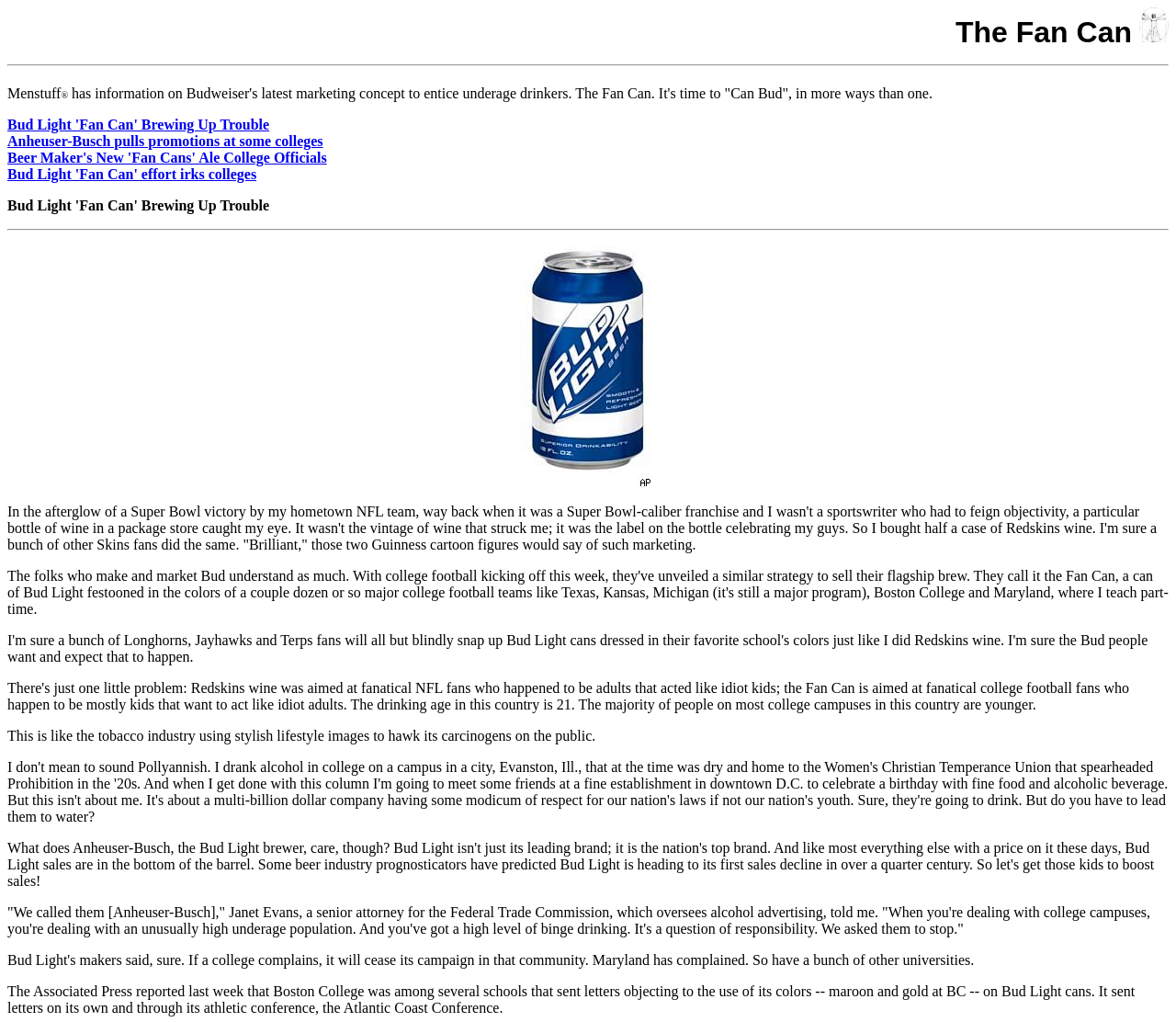What is the name of the beer company mentioned?
Give a detailed explanation using the information visible in the image.

The name of the beer company mentioned is Anheuser-Busch, which is mentioned in the text as the company behind the 'Fan Can' marketing concept.